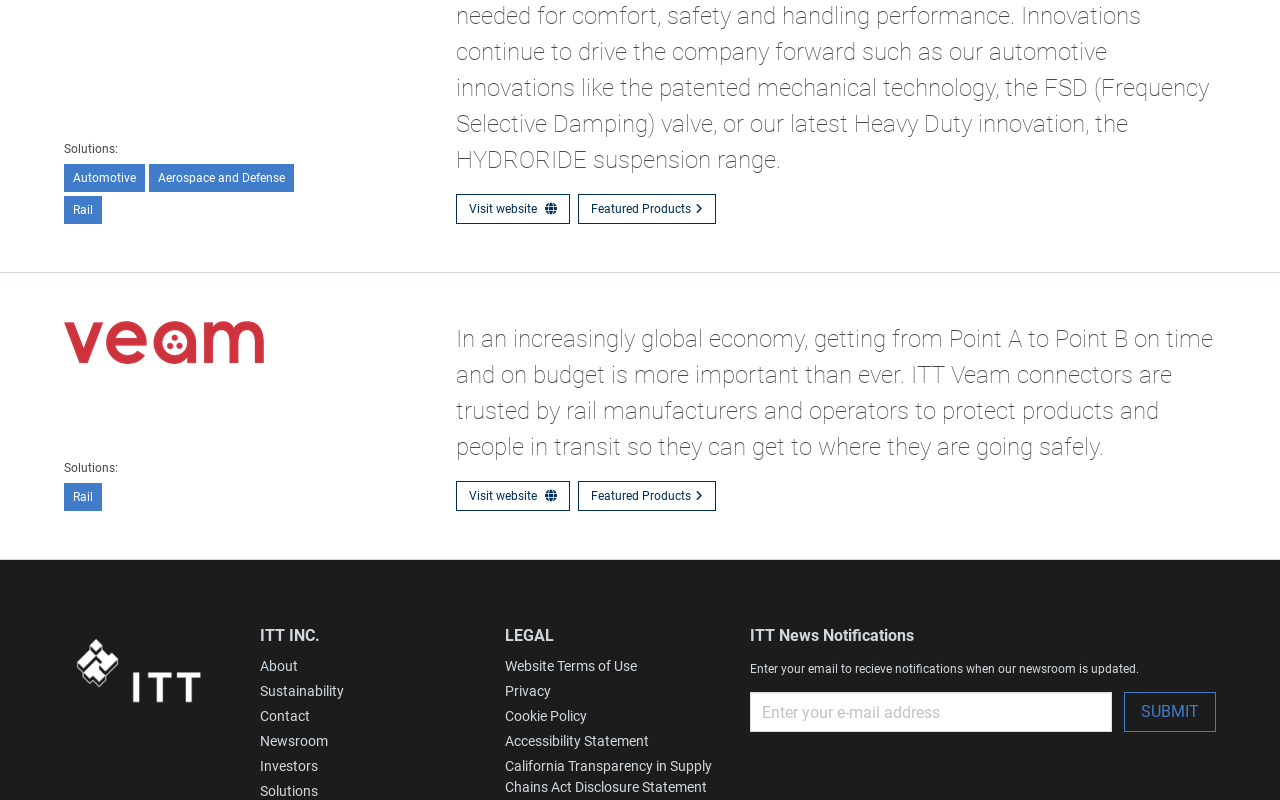Answer the following query with a single word or phrase:
What is the company name in the website logo?

ITT INC.